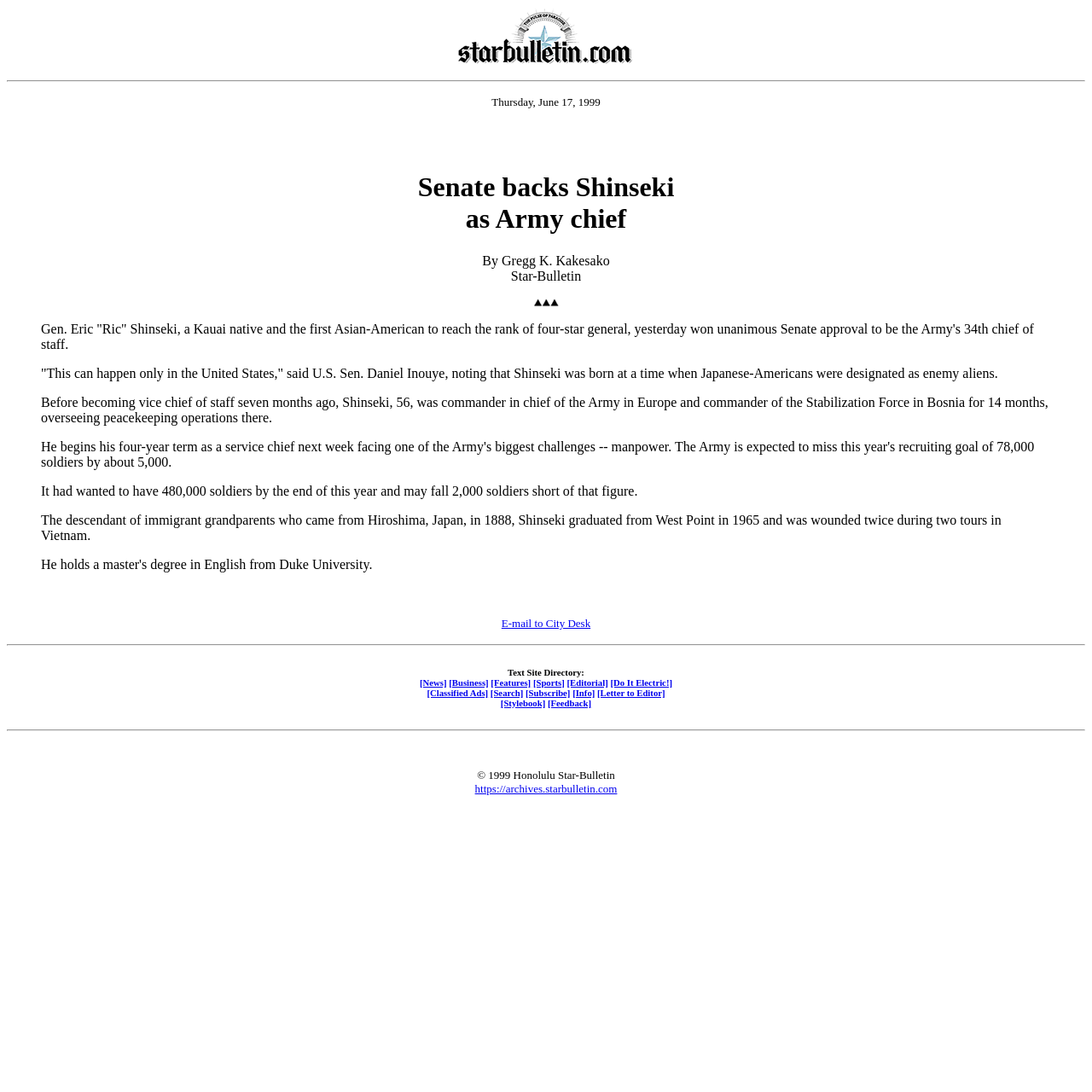What is the date of the news article?
Please describe in detail the information shown in the image to answer the question.

I found the date of the news article by looking at the StaticText element with the content 'Thursday, June 17, 1999' which is located at the top of the webpage.